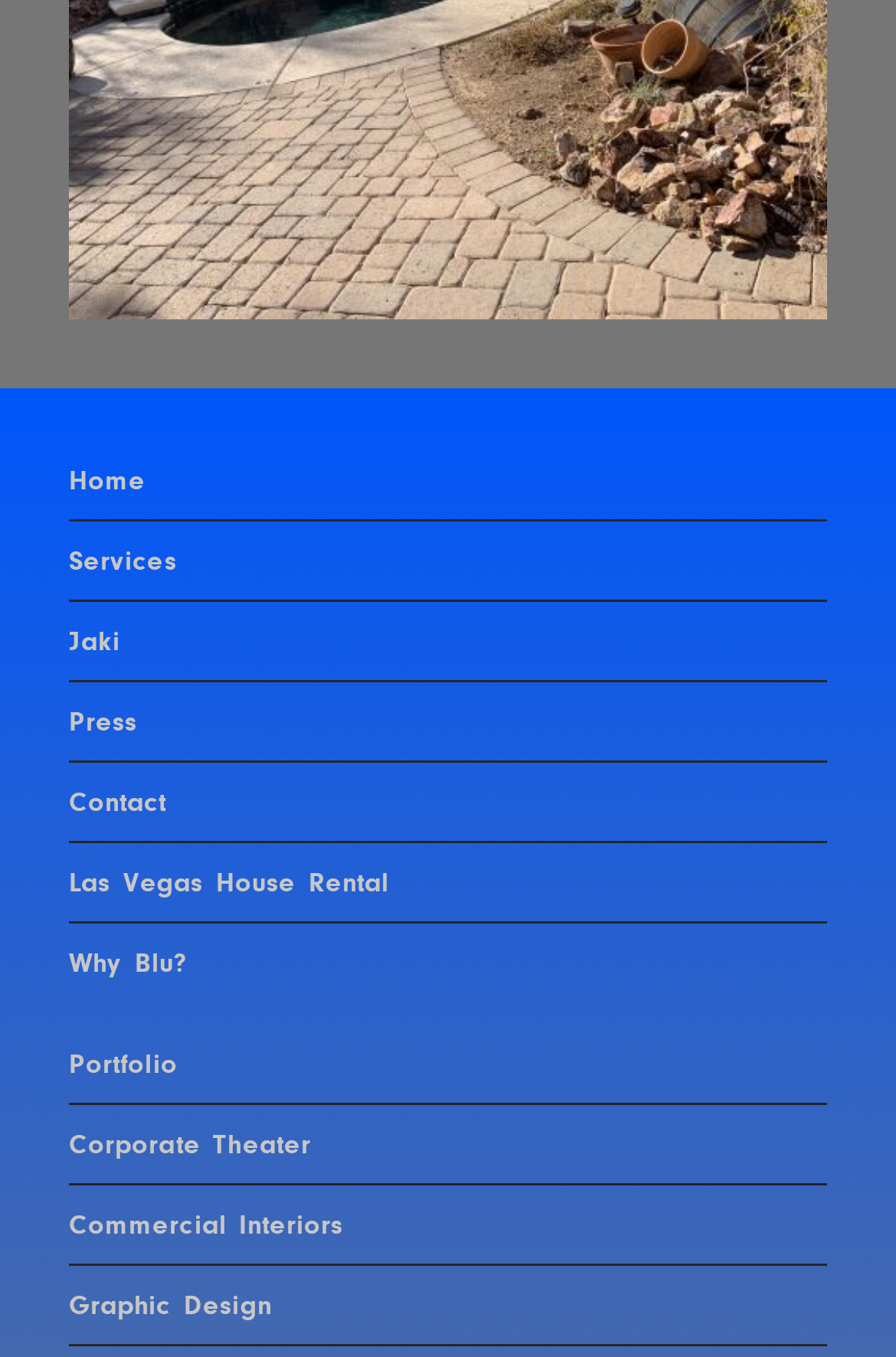Pinpoint the bounding box coordinates for the area that should be clicked to perform the following instruction: "go to home page".

[0.077, 0.342, 0.163, 0.366]